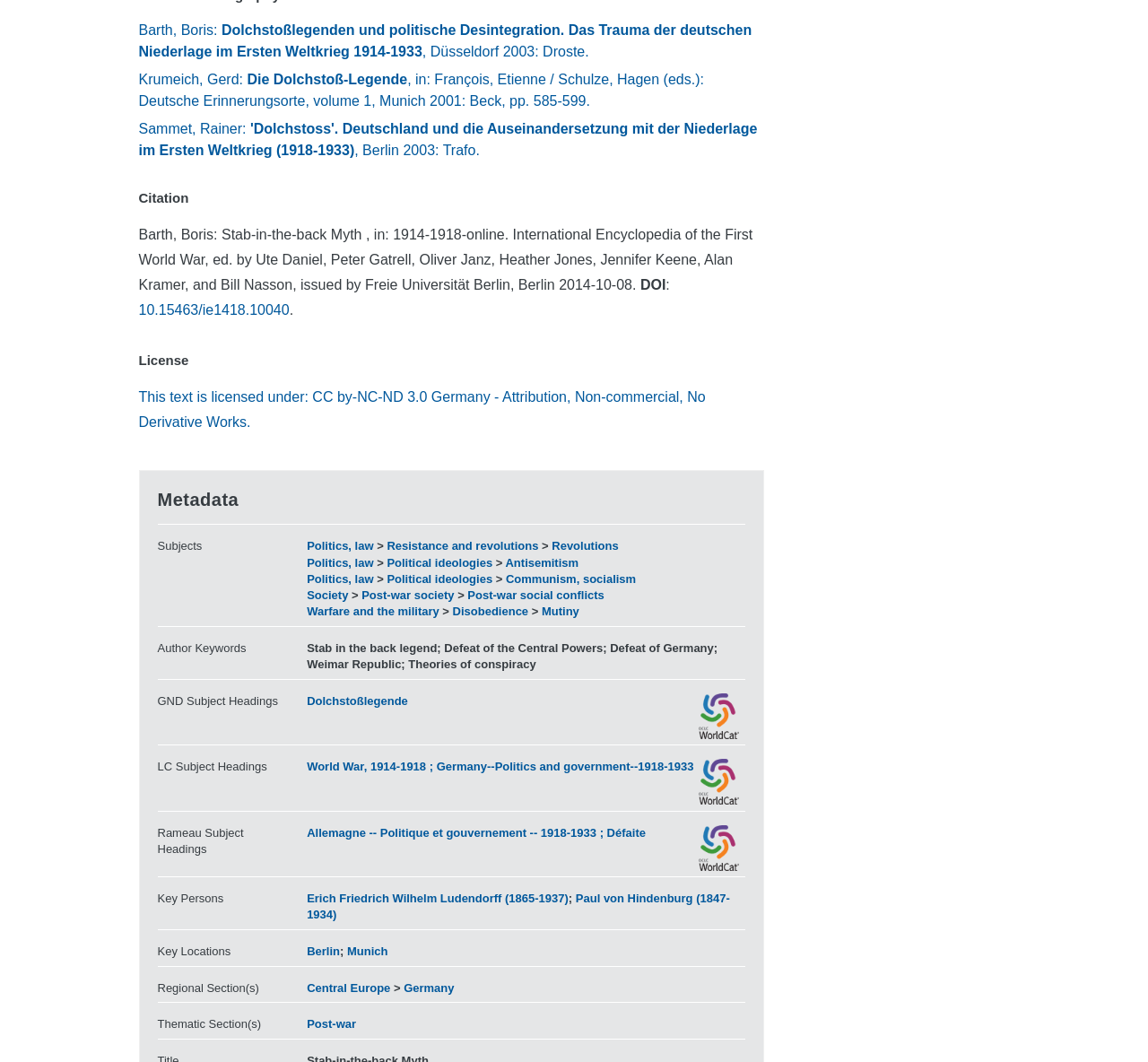Can you show the bounding box coordinates of the region to click on to complete the task described in the instruction: "View the citation of Barth, Boris"?

[0.121, 0.021, 0.655, 0.056]